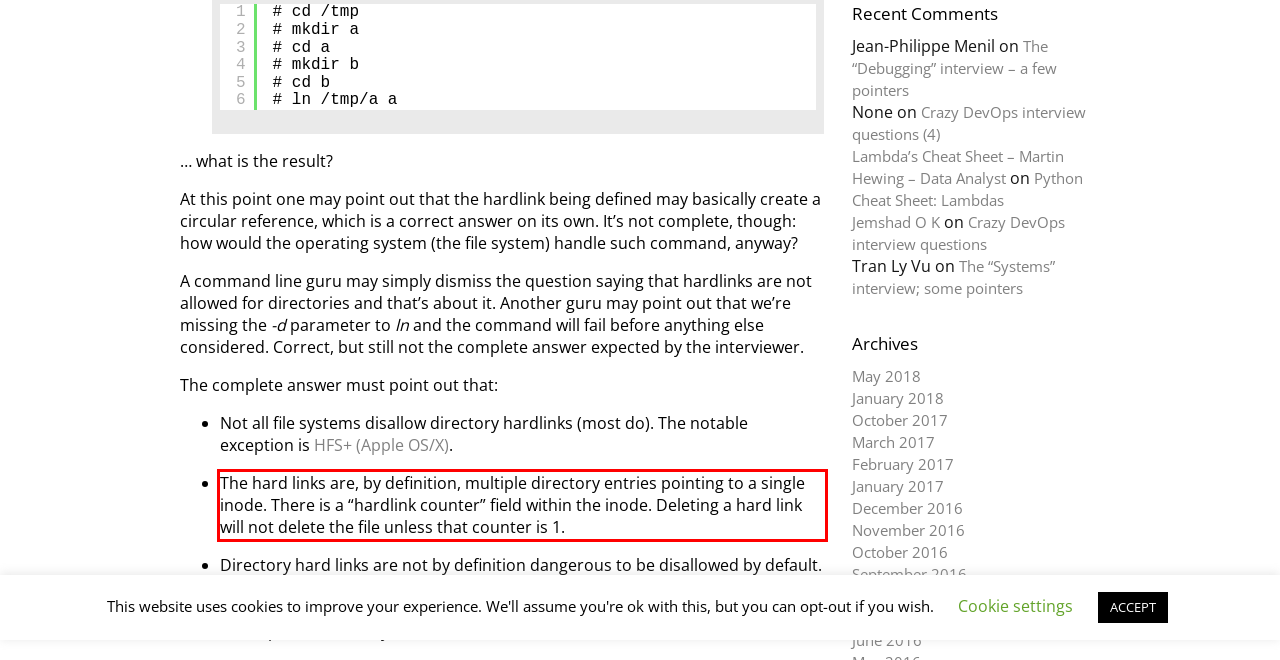Extract and provide the text found inside the red rectangle in the screenshot of the webpage.

The hard links are, by definition, multiple directory entries pointing to a single inode. There is a “hardlink counter” field within the inode. Deleting a hard link will not delete the file unless that counter is 1.